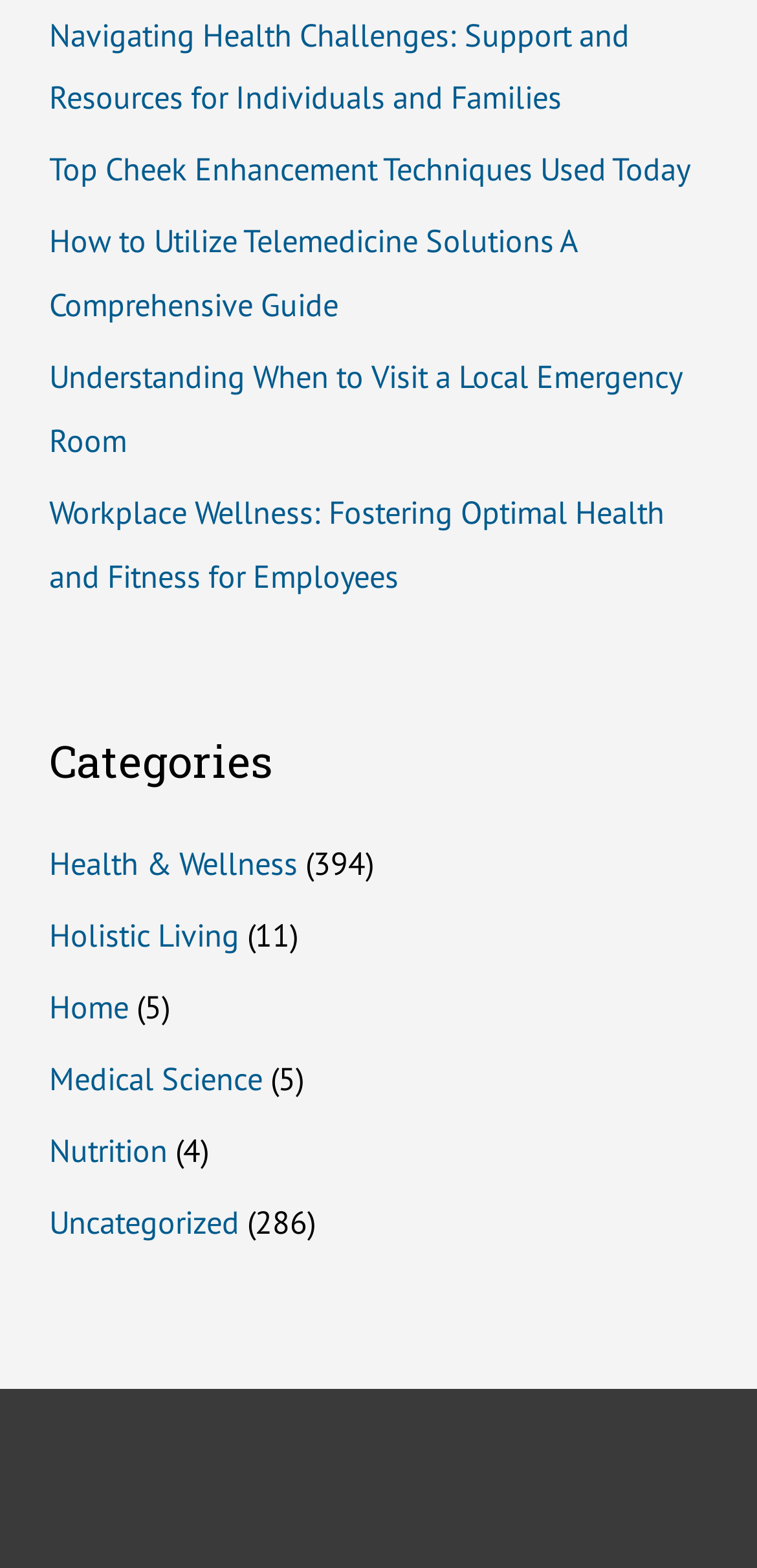Find the bounding box coordinates for the area you need to click to carry out the instruction: "explore health and wellness category". The coordinates should be four float numbers between 0 and 1, indicated as [left, top, right, bottom].

[0.065, 0.537, 0.393, 0.564]